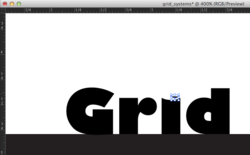What is the significance of the section above the letter?
Please provide a detailed answer to the question.

The section above the letter is highlighted, suggesting an emphasis on precision editing and typographic modifications within the design process, which is an important aspect of digital design techniques.